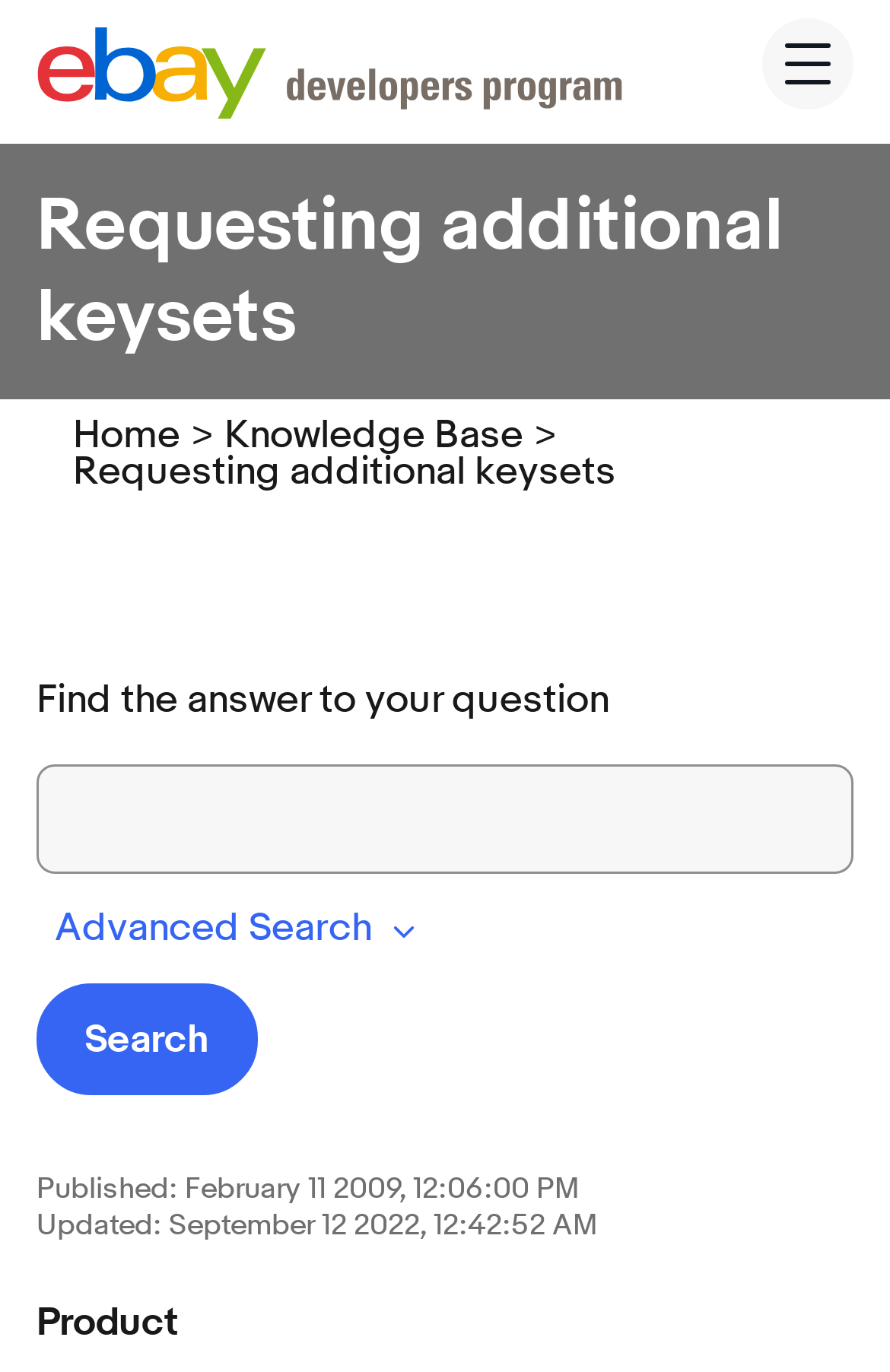Please find the top heading of the webpage and generate its text.

Requesting additional keysets